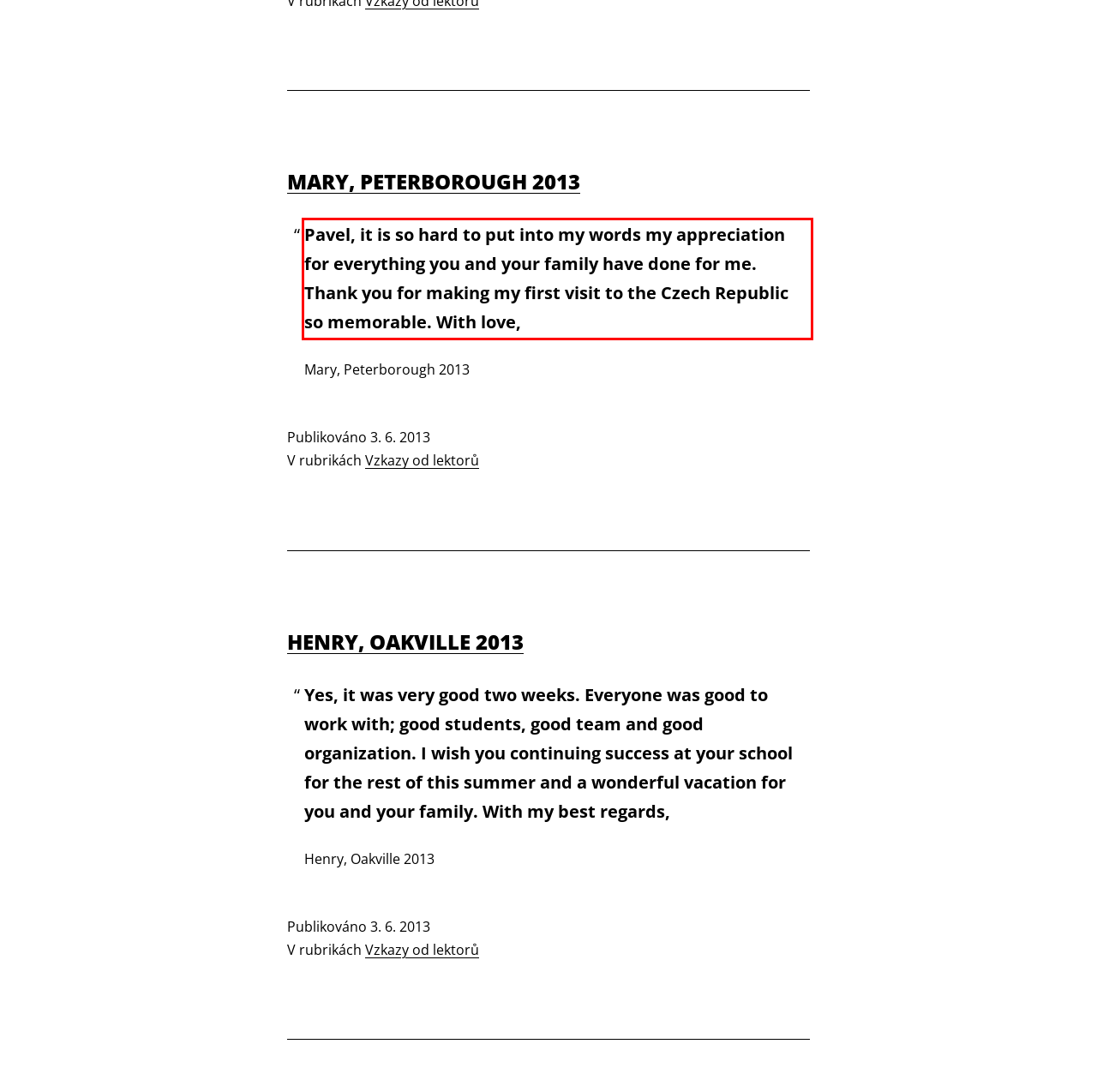Using the webpage screenshot, recognize and capture the text within the red bounding box.

Pavel, it is so hard to put into my words my appreciation for everything you and your family have done for me. Thank you for making my first visit to the Czech Republic so memorable. With love,